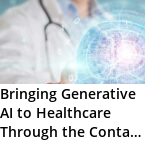Give a concise answer using one word or a phrase to the following question:
What is the focus of the accompanying text?

Role of AI in optimizing healthcare